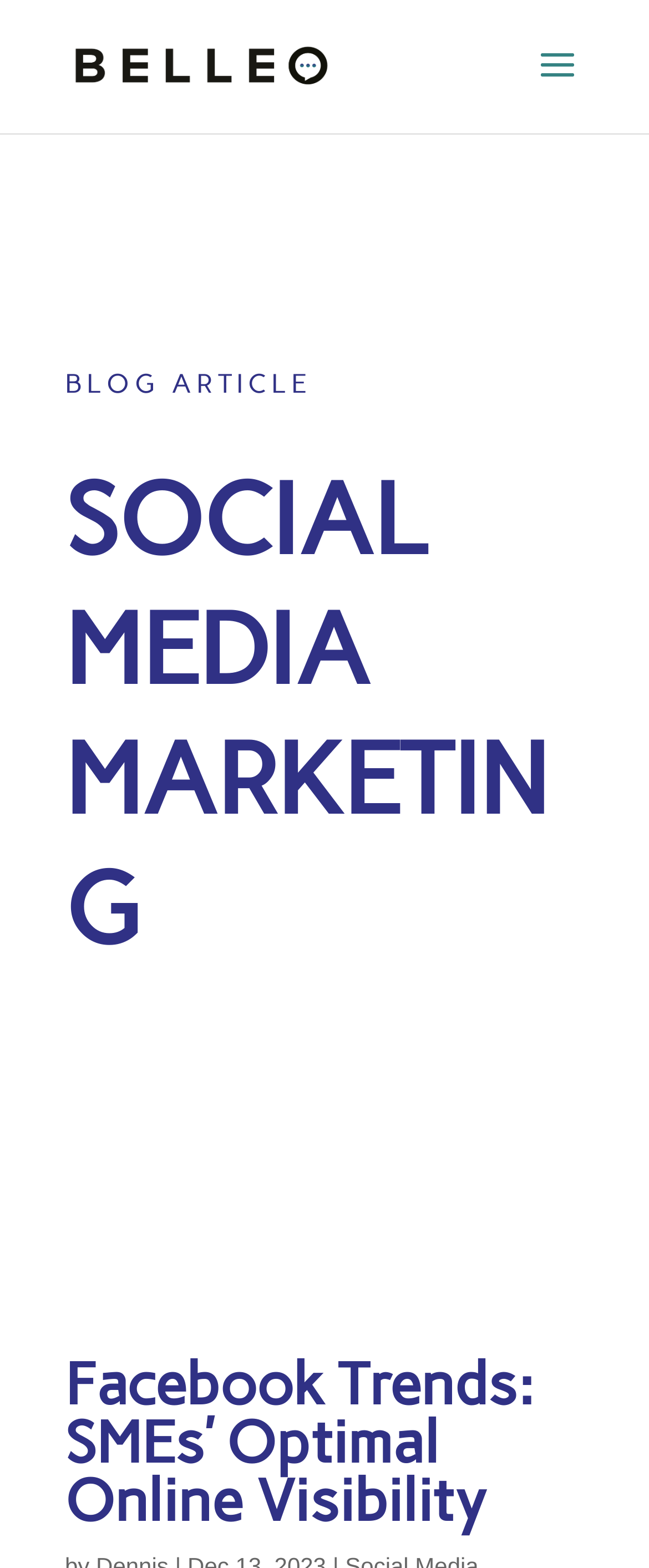Identify and generate the primary title of the webpage.

SOCIAL MEDIA MARKETING